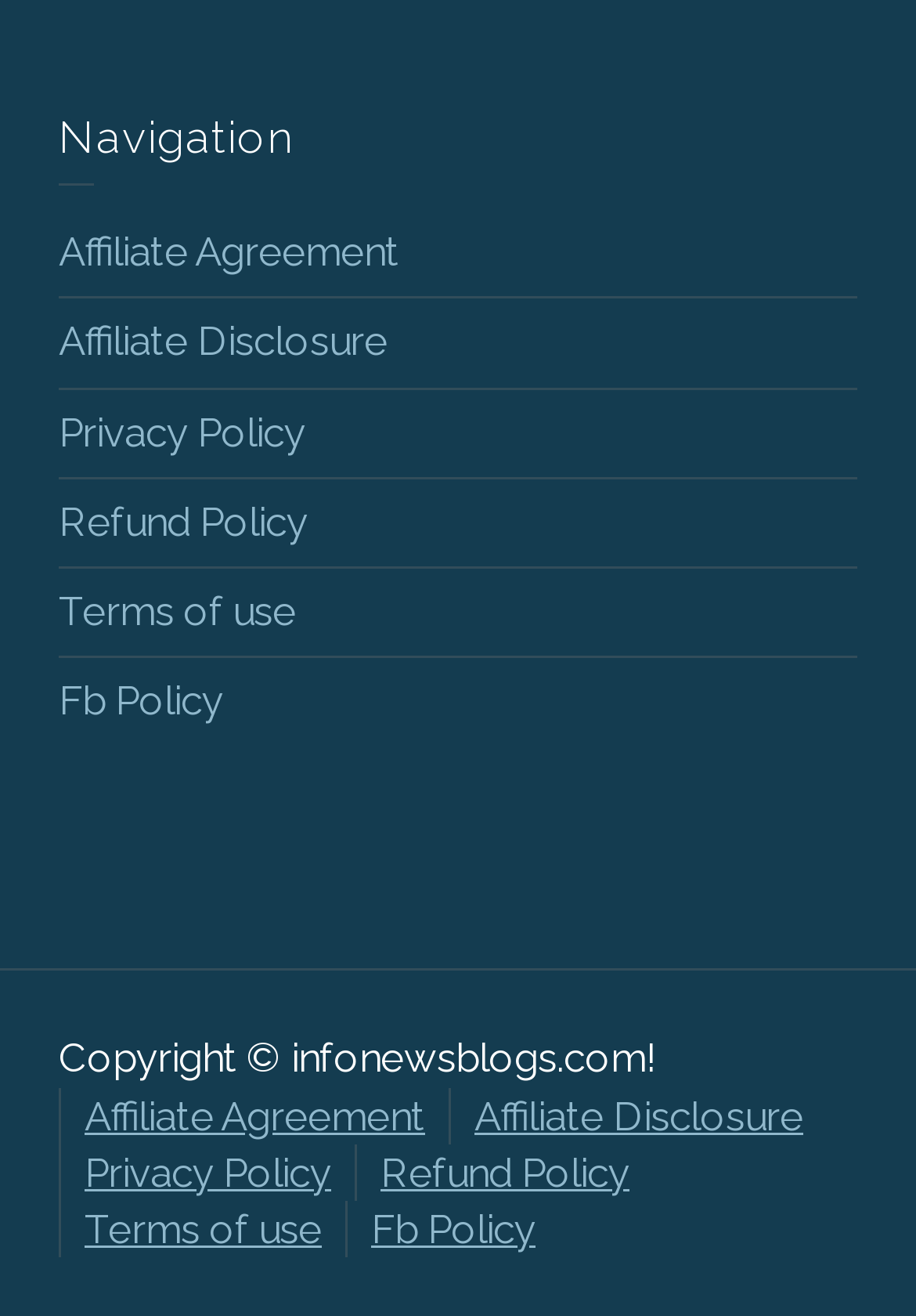Identify the bounding box coordinates of the clickable region required to complete the instruction: "Read Privacy Policy". The coordinates should be given as four float numbers within the range of 0 and 1, i.e., [left, top, right, bottom].

[0.064, 0.31, 0.333, 0.346]